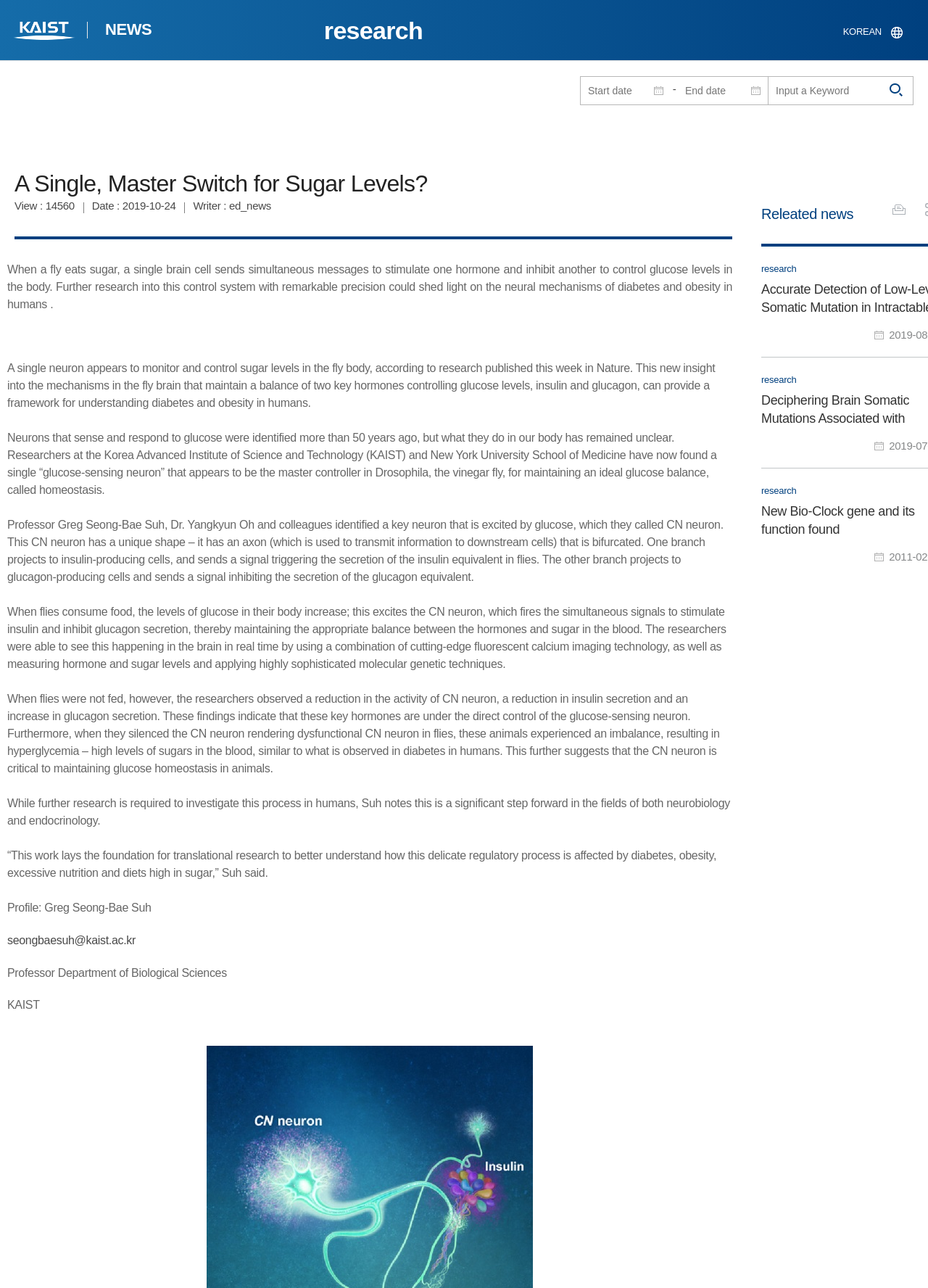Can you provide the bounding box coordinates for the element that should be clicked to implement the instruction: "Print the page"?

[0.957, 0.154, 0.98, 0.171]